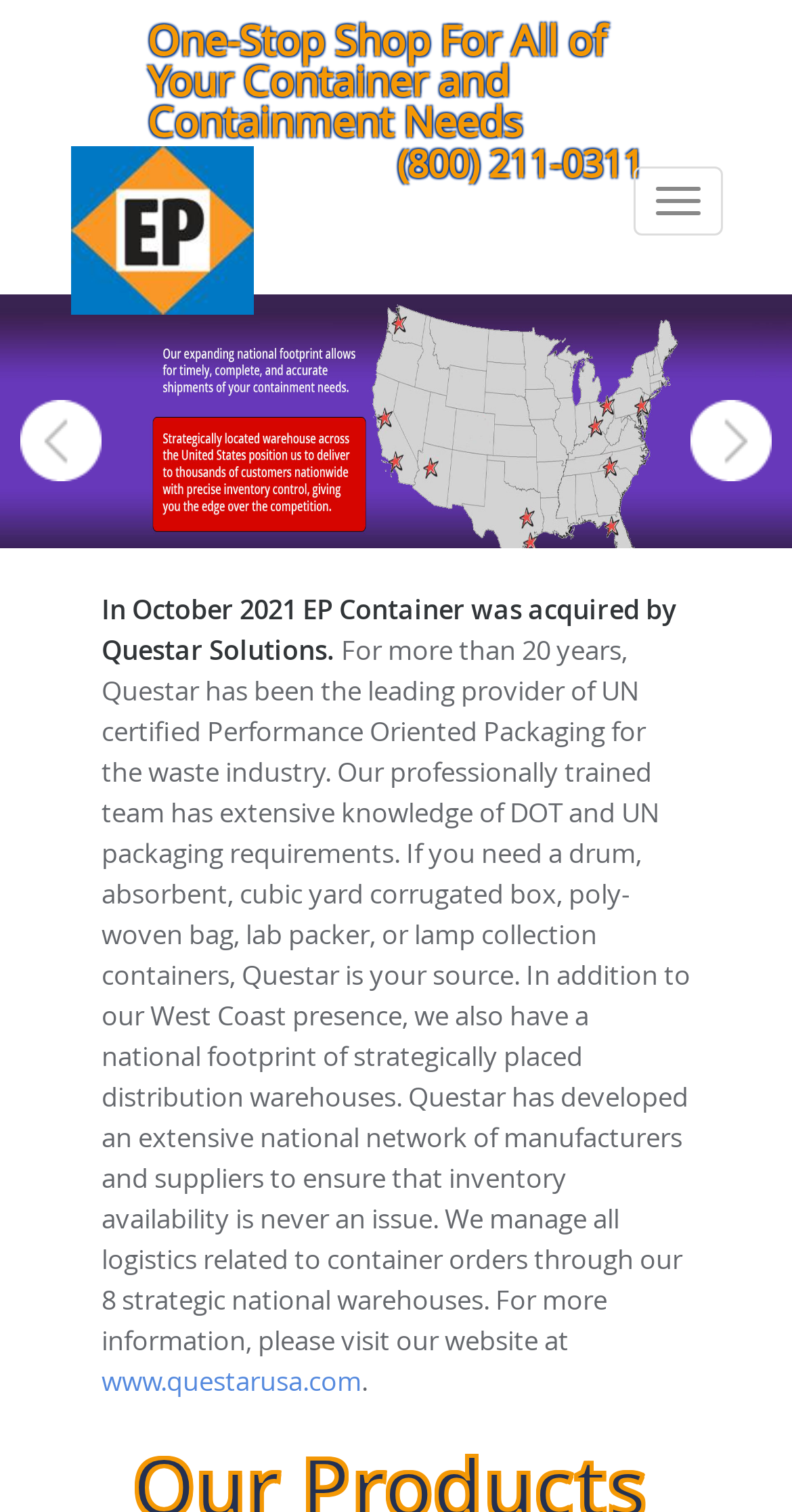Please answer the following question using a single word or phrase: 
What is the website of Questar Solutions?

www.questarusa.com